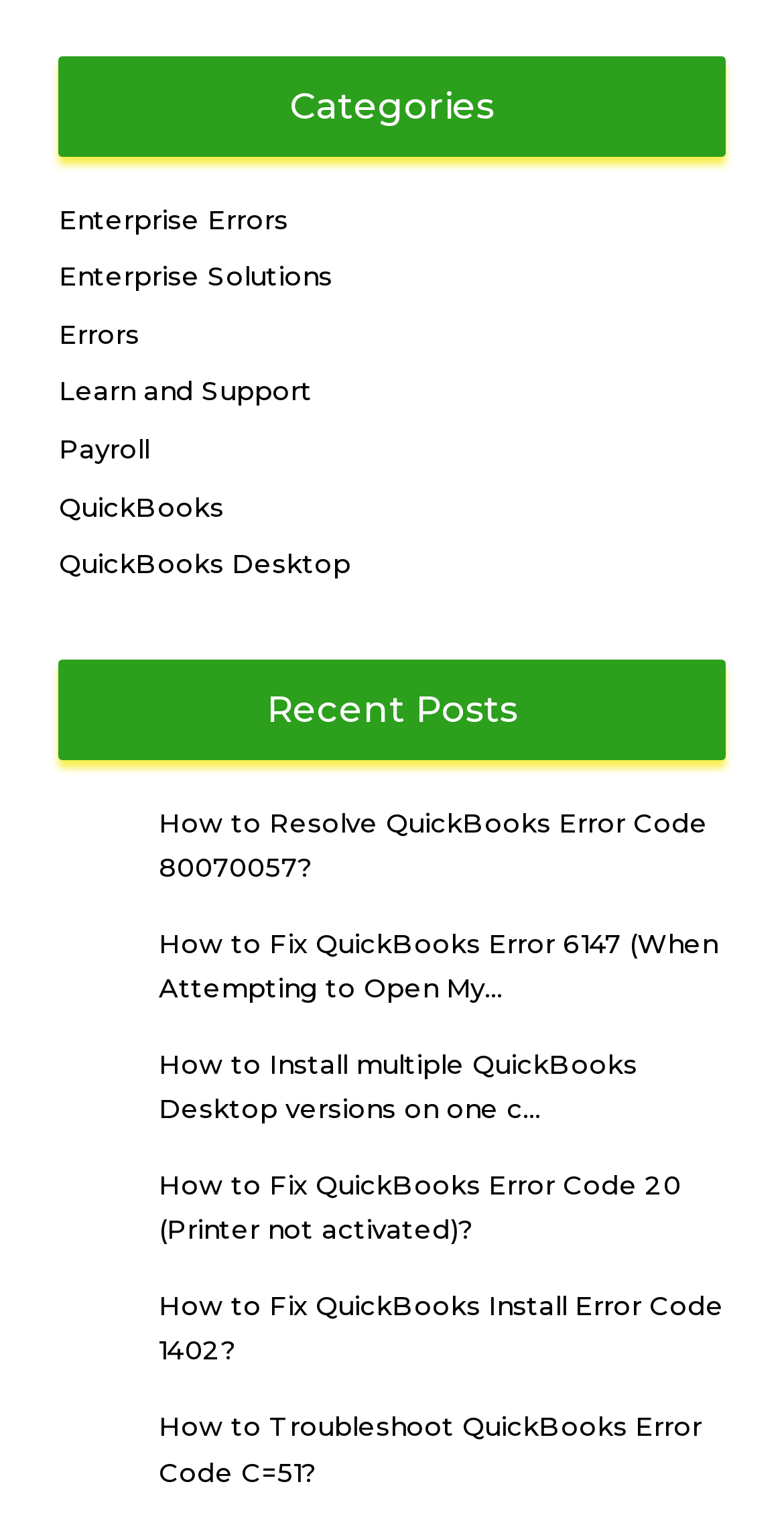Can you pinpoint the bounding box coordinates for the clickable element required for this instruction: "Learn about Installing multiple QuickBooks Desktop versions"? The coordinates should be four float numbers between 0 and 1, i.e., [left, top, right, bottom].

[0.203, 0.684, 0.813, 0.734]